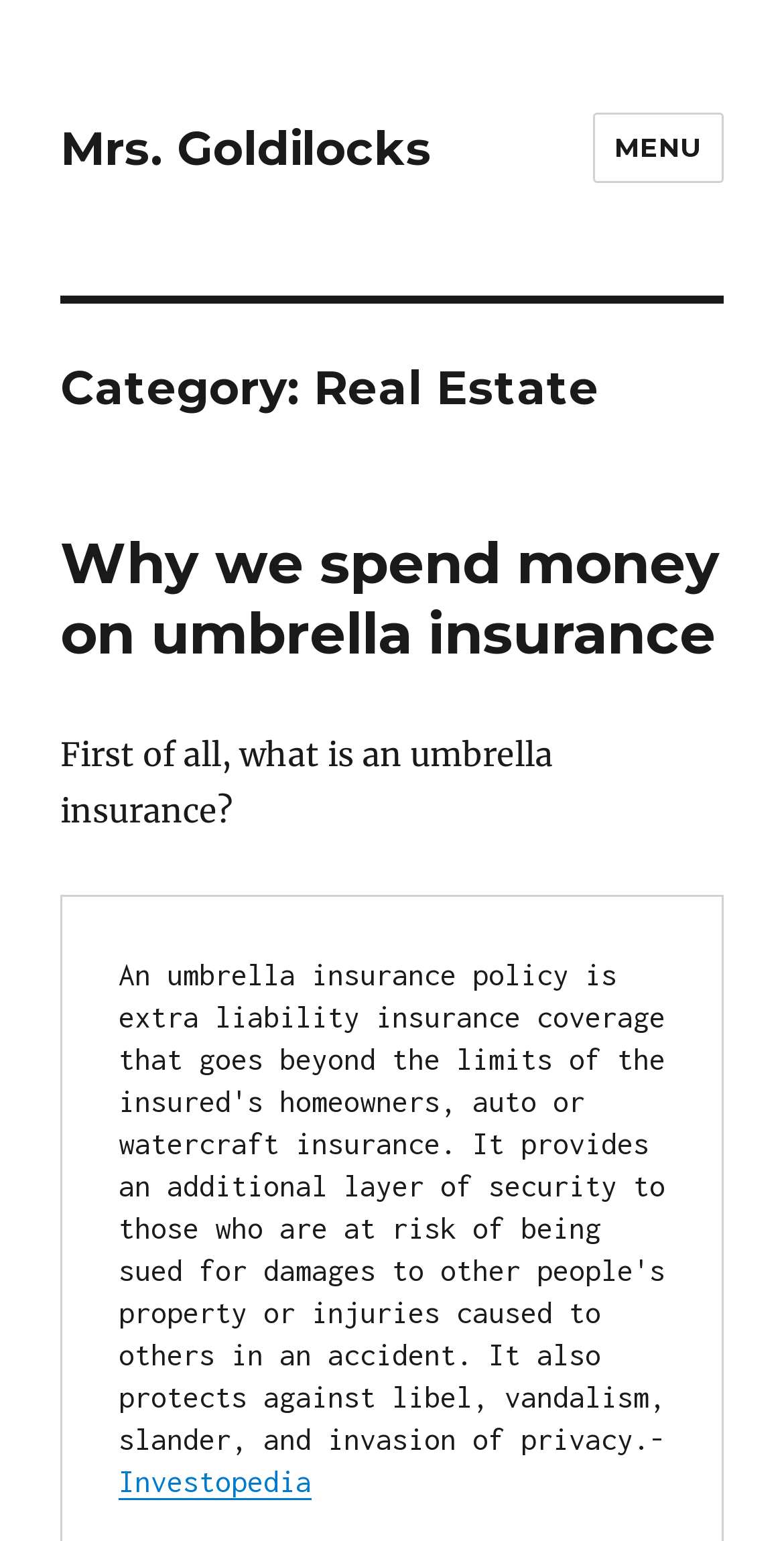What is the title of the article on the webpage?
Answer the question with as much detail as possible.

The title of the article on the webpage can be found by looking at the heading element 'Why we spend money on umbrella insurance' which is a child element of the HeaderAsNonLandmark element.